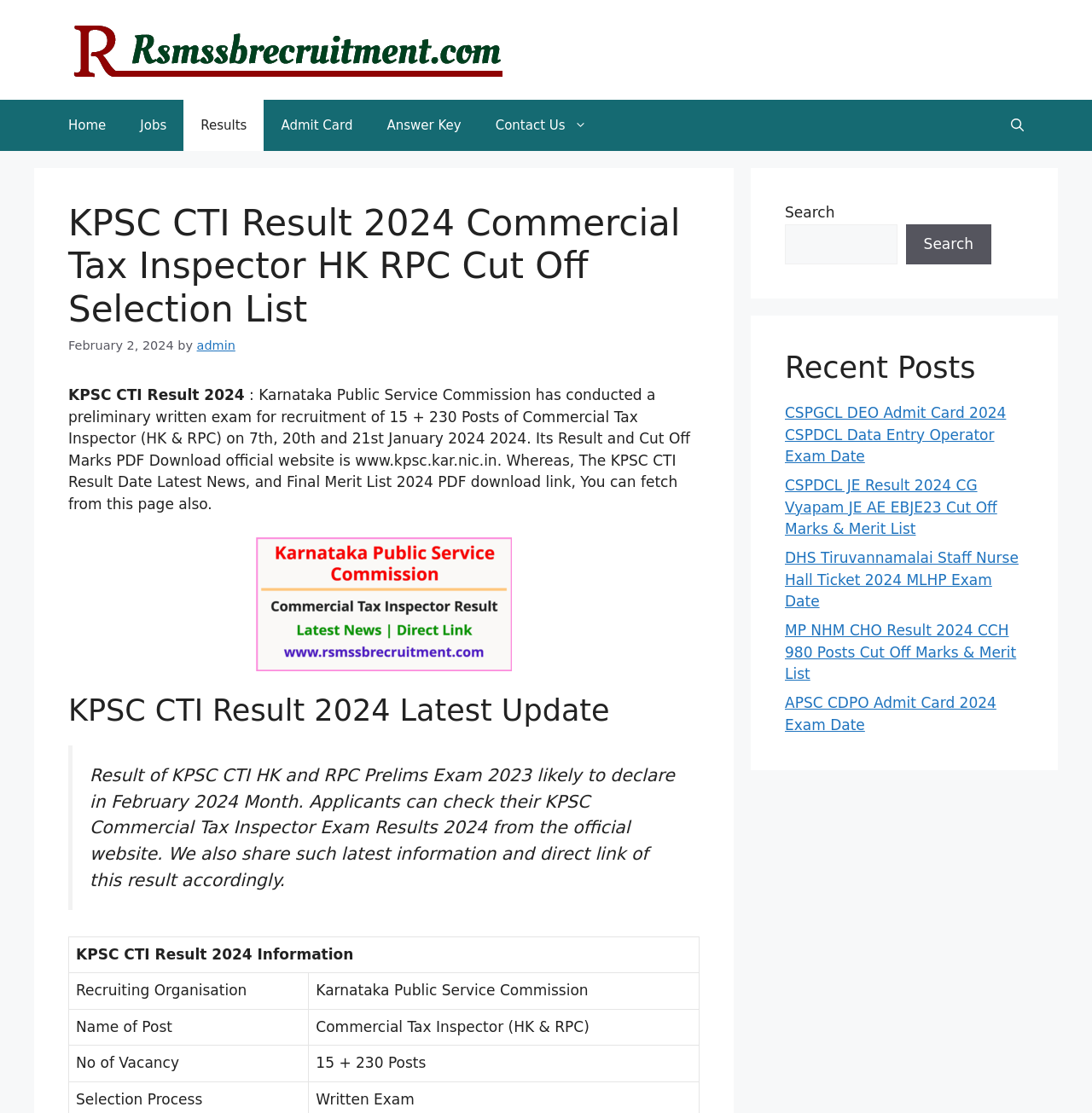Reply to the question with a single word or phrase:
What is the official website of KPSC?

www.kpsc.kar.nic.in